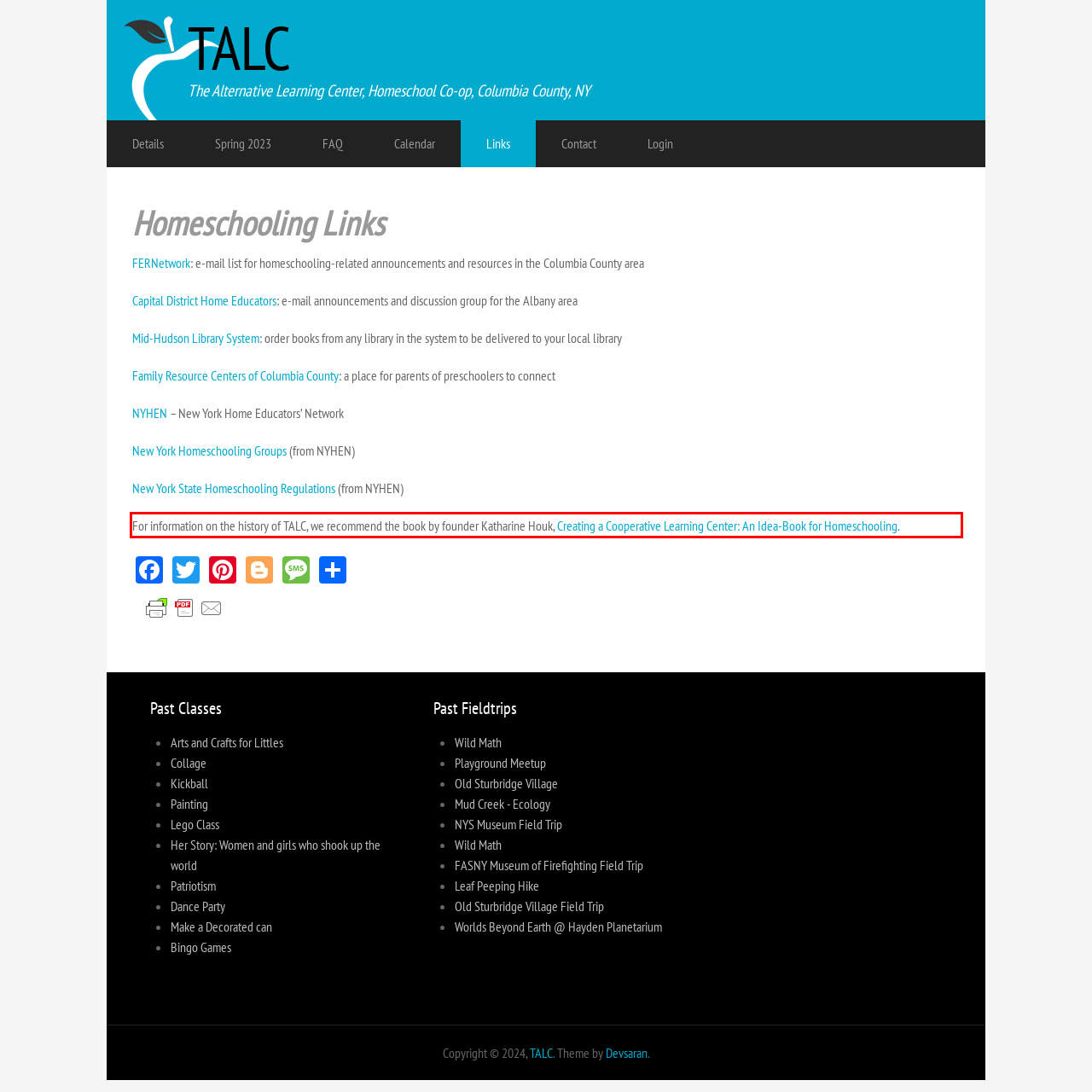Analyze the screenshot of a webpage where a red rectangle is bounding a UI element. Extract and generate the text content within this red bounding box.

For information on the history of TALC, we recommend the book by founder Katharine Houk, Creating a Cooperative Learning Center: An Idea-Book for Homeschooling.